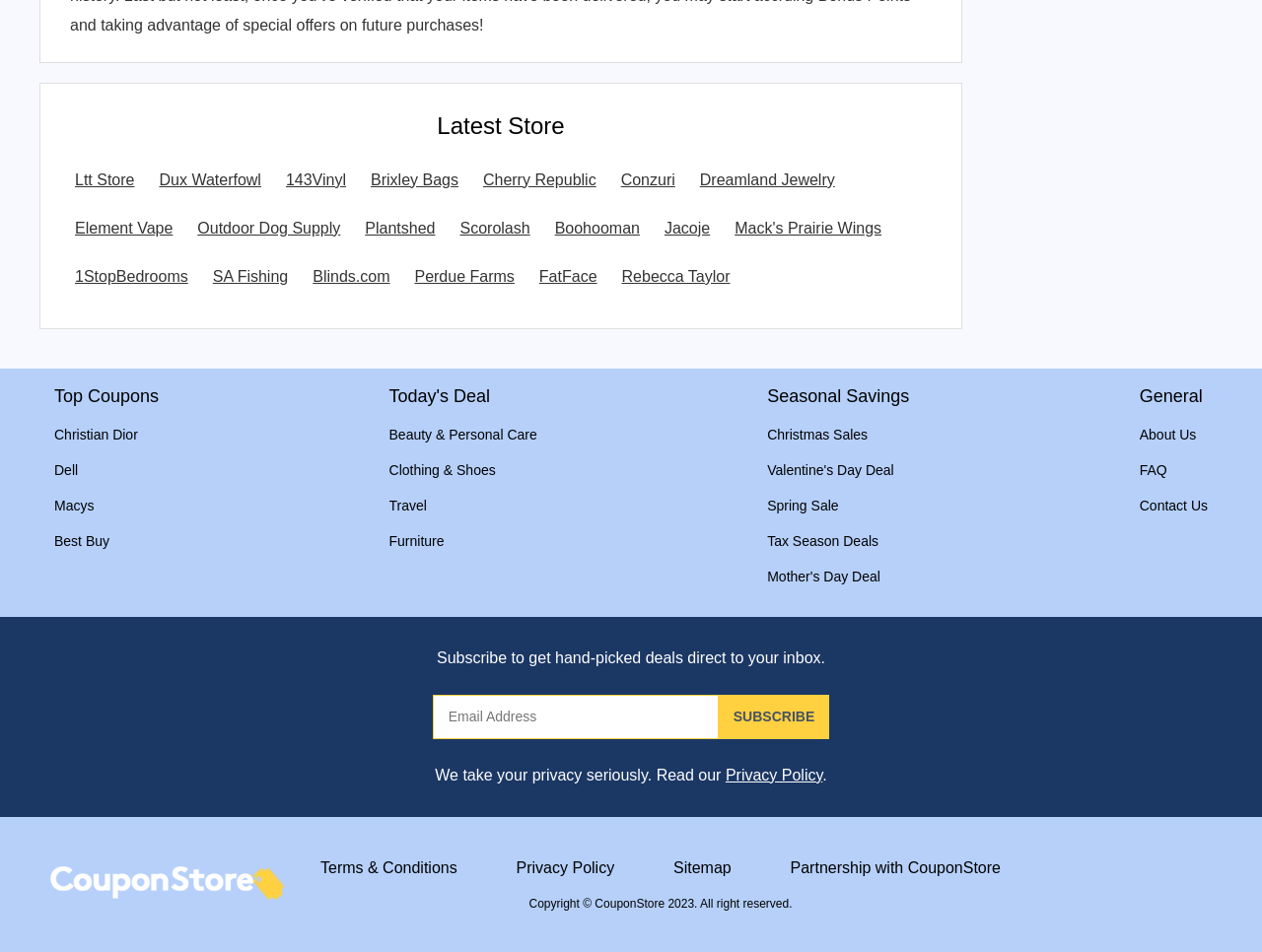Please locate the bounding box coordinates of the element that needs to be clicked to achieve the following instruction: "Check out the 'Top Coupons'". The coordinates should be four float numbers between 0 and 1, i.e., [left, top, right, bottom].

[0.043, 0.406, 0.126, 0.426]